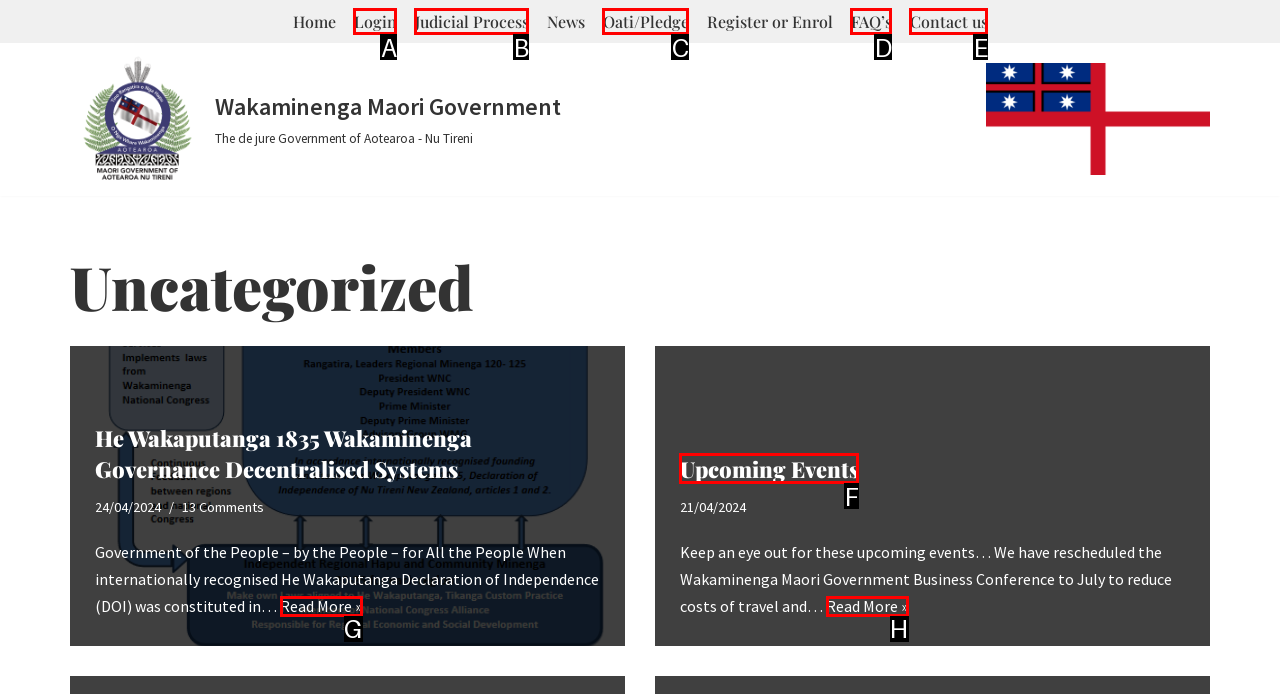Please identify the correct UI element to click for the task: View the 'Upcoming Events' Respond with the letter of the appropriate option.

F